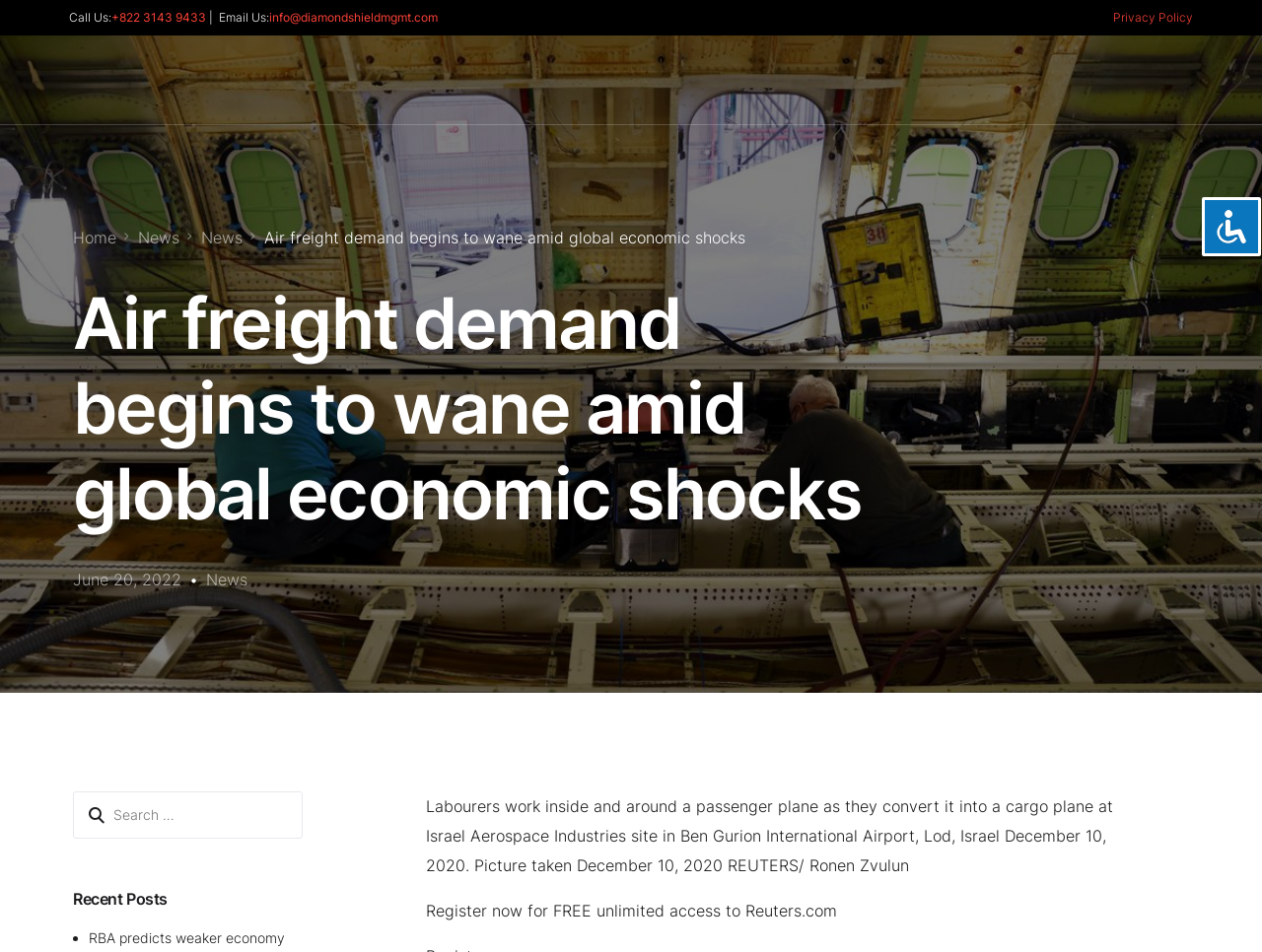Identify the bounding box coordinates for the UI element mentioned here: "Our Services". Provide the coordinates as four float values between 0 and 1, i.e., [left, top, right, bottom].

[0.388, 0.037, 0.48, 0.13]